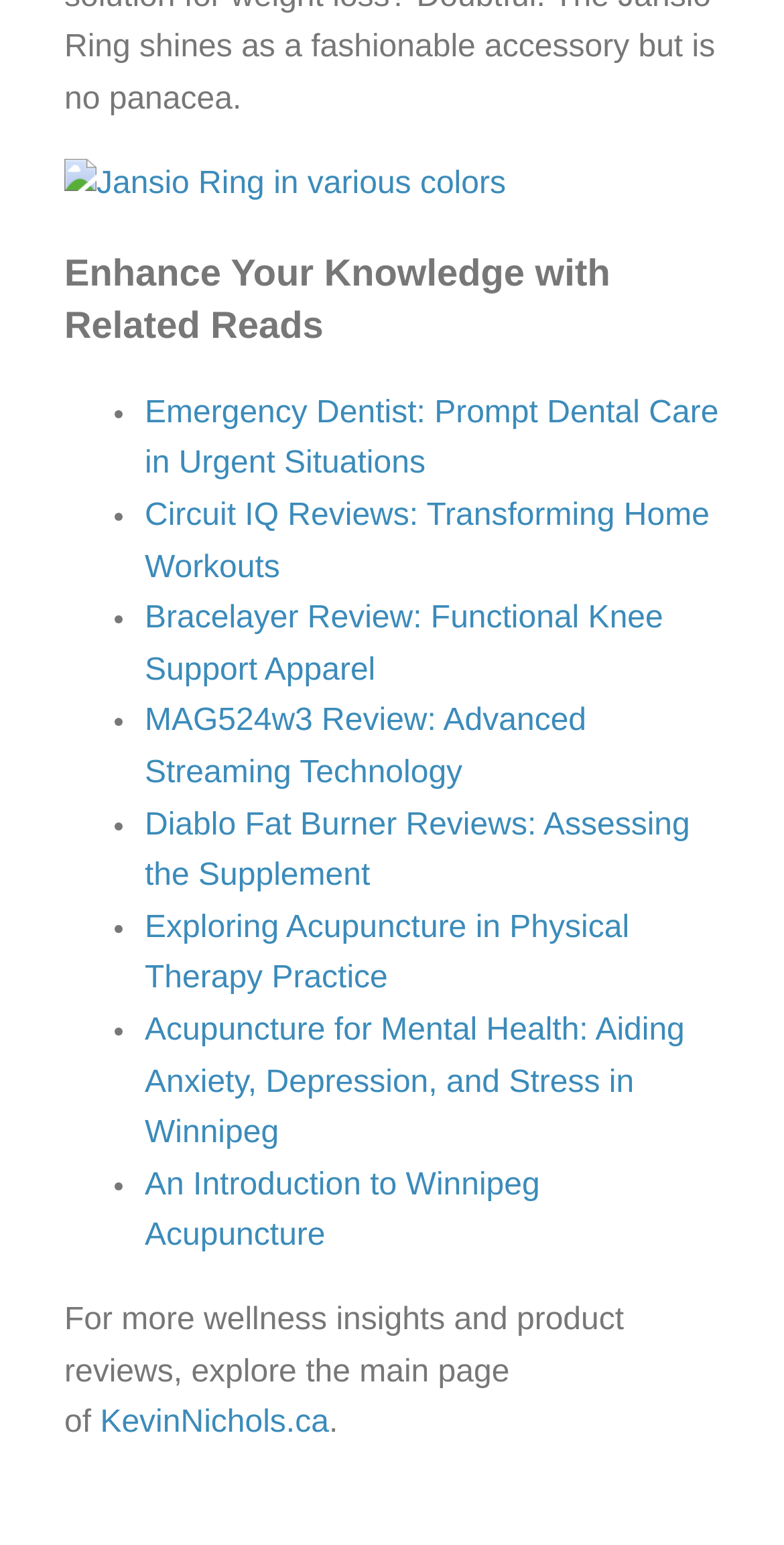Using the given element description, provide the bounding box coordinates (top-left x, top-left y, bottom-right x, bottom-right y) for the corresponding UI element in the screenshot: KevinNichols.ca

[0.128, 0.91, 0.42, 0.932]